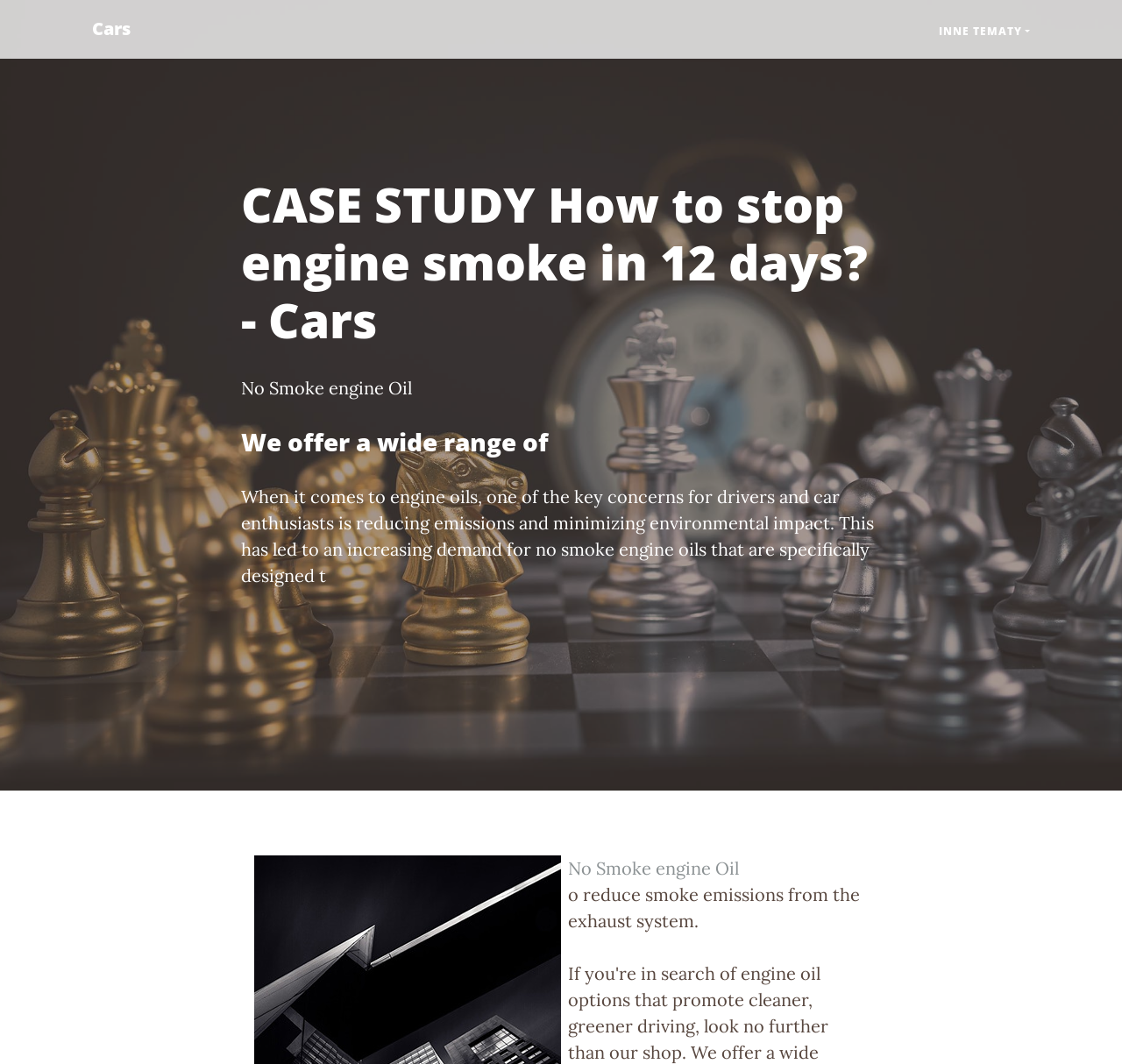Locate the bounding box of the user interface element based on this description: "Cars".

[0.066, 0.007, 0.132, 0.048]